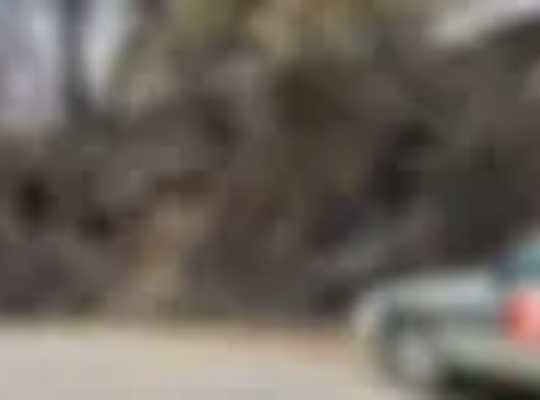What is the condition of the trees in the background?
Please provide a comprehensive answer based on the visual information in the image.

The caption describes the background of the image, stating that there is a noticeable pile of charred debris and remnants of trees, which suggests that the trees have been affected by the wildfire and are in a charred condition.